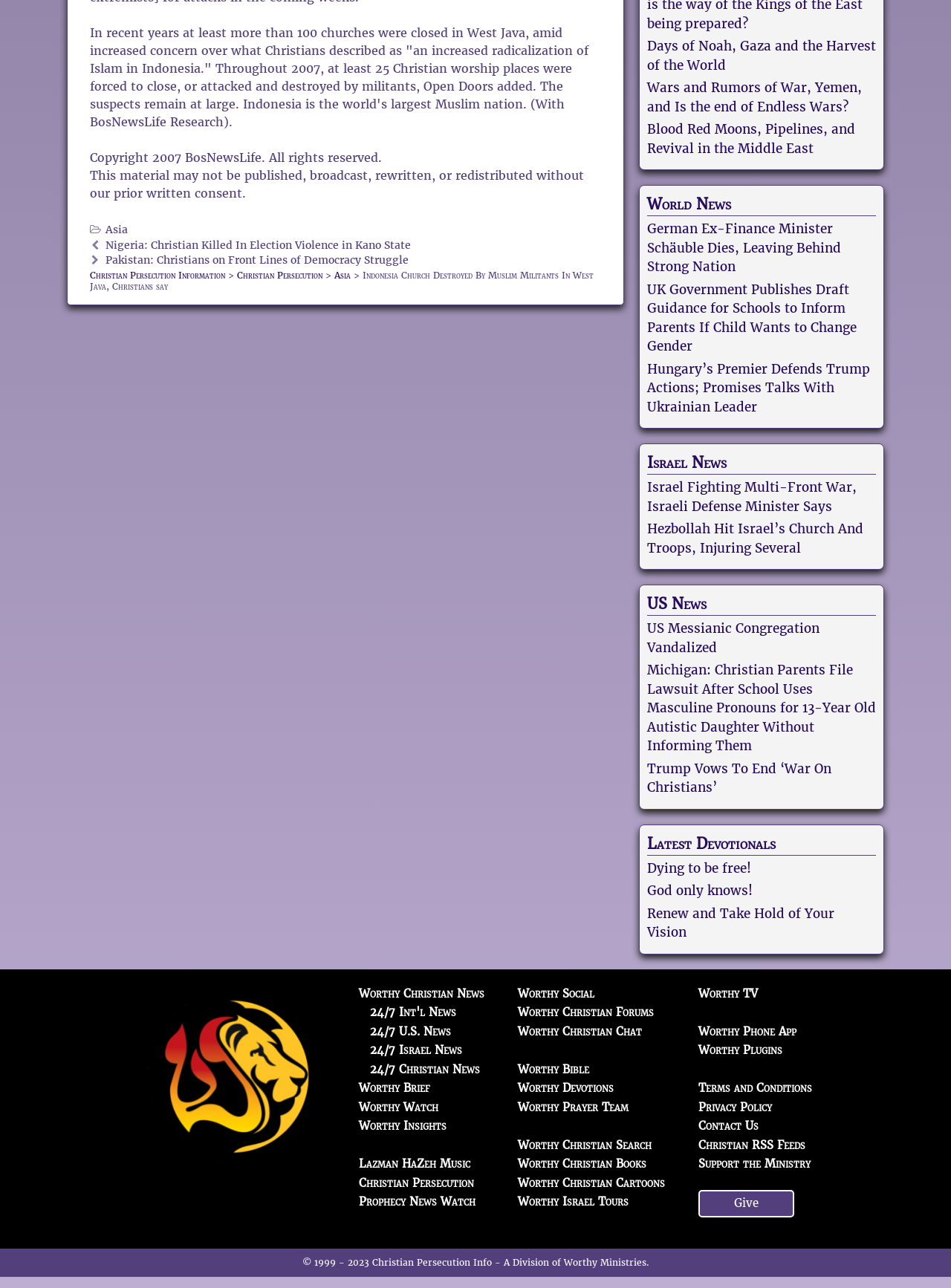Please locate the bounding box coordinates of the element's region that needs to be clicked to follow the instruction: "Support the ministry by giving". The bounding box coordinates should be provided as four float numbers between 0 and 1, i.e., [left, top, right, bottom].

[0.699, 0.924, 0.854, 0.945]